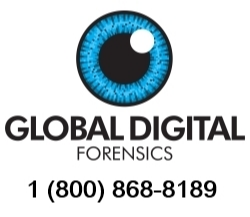What is the company name displayed below the logo?
Using the picture, provide a one-word or short phrase answer.

GLOBAL DIGITAL FORENSICS